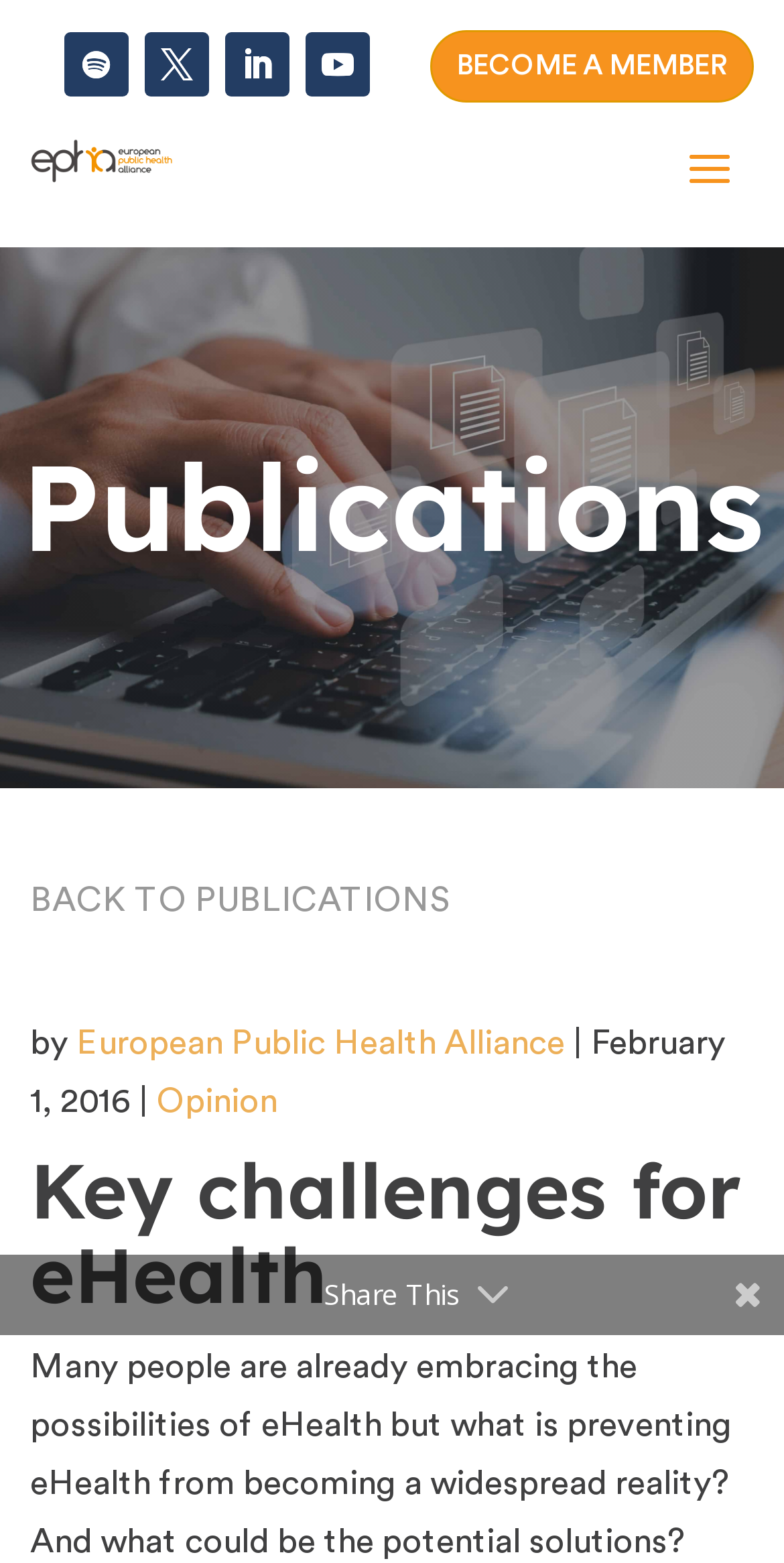Can you find the bounding box coordinates for the UI element given this description: "Back to publications"? Provide the coordinates as four float numbers between 0 and 1: [left, top, right, bottom].

[0.038, 0.543, 0.574, 0.611]